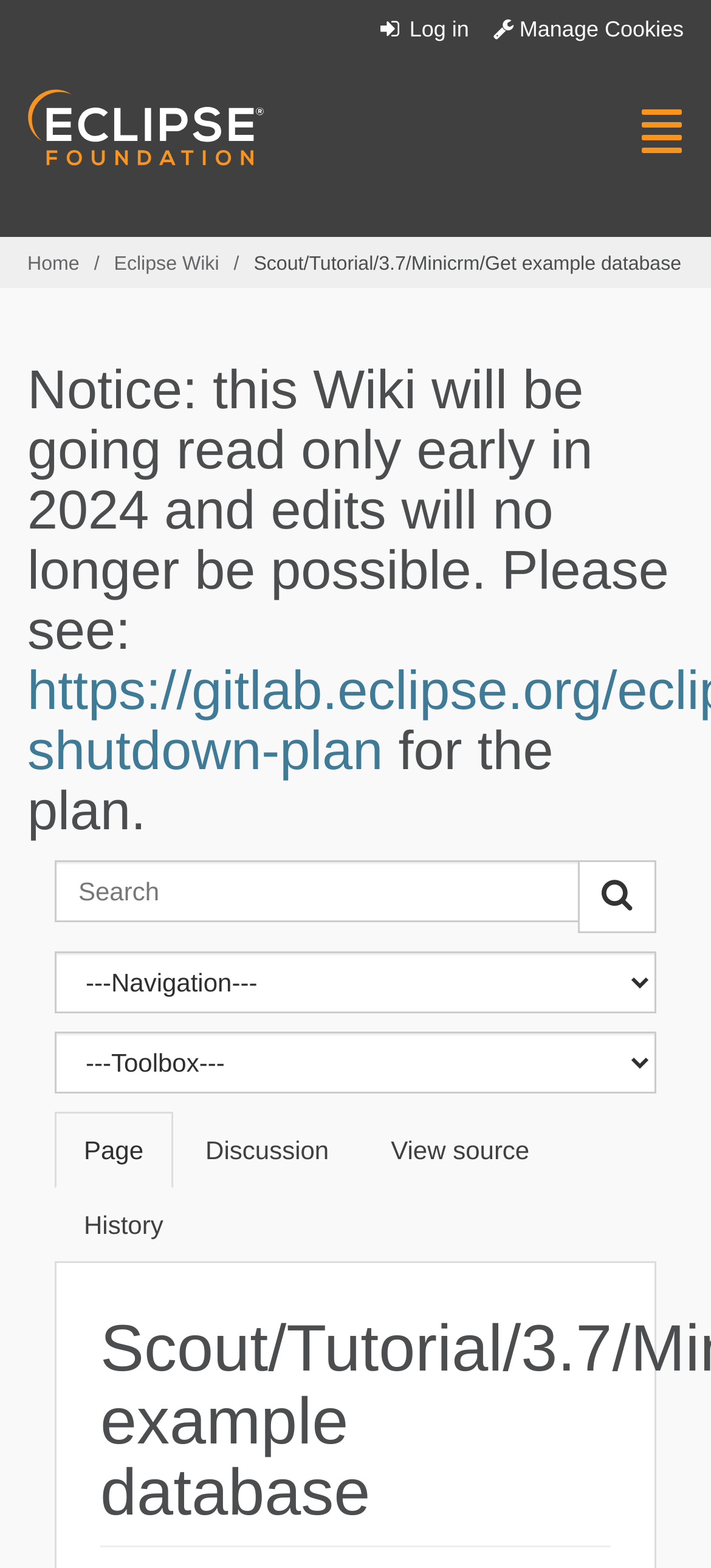Using the webpage screenshot and the element description name="search" placeholder="Search" title="Special:Search [alt-f]", determine the bounding box coordinates. Specify the coordinates in the format (top-left x, top-left y, bottom-right x, bottom-right y) with values ranging from 0 to 1.

[0.077, 0.549, 0.815, 0.589]